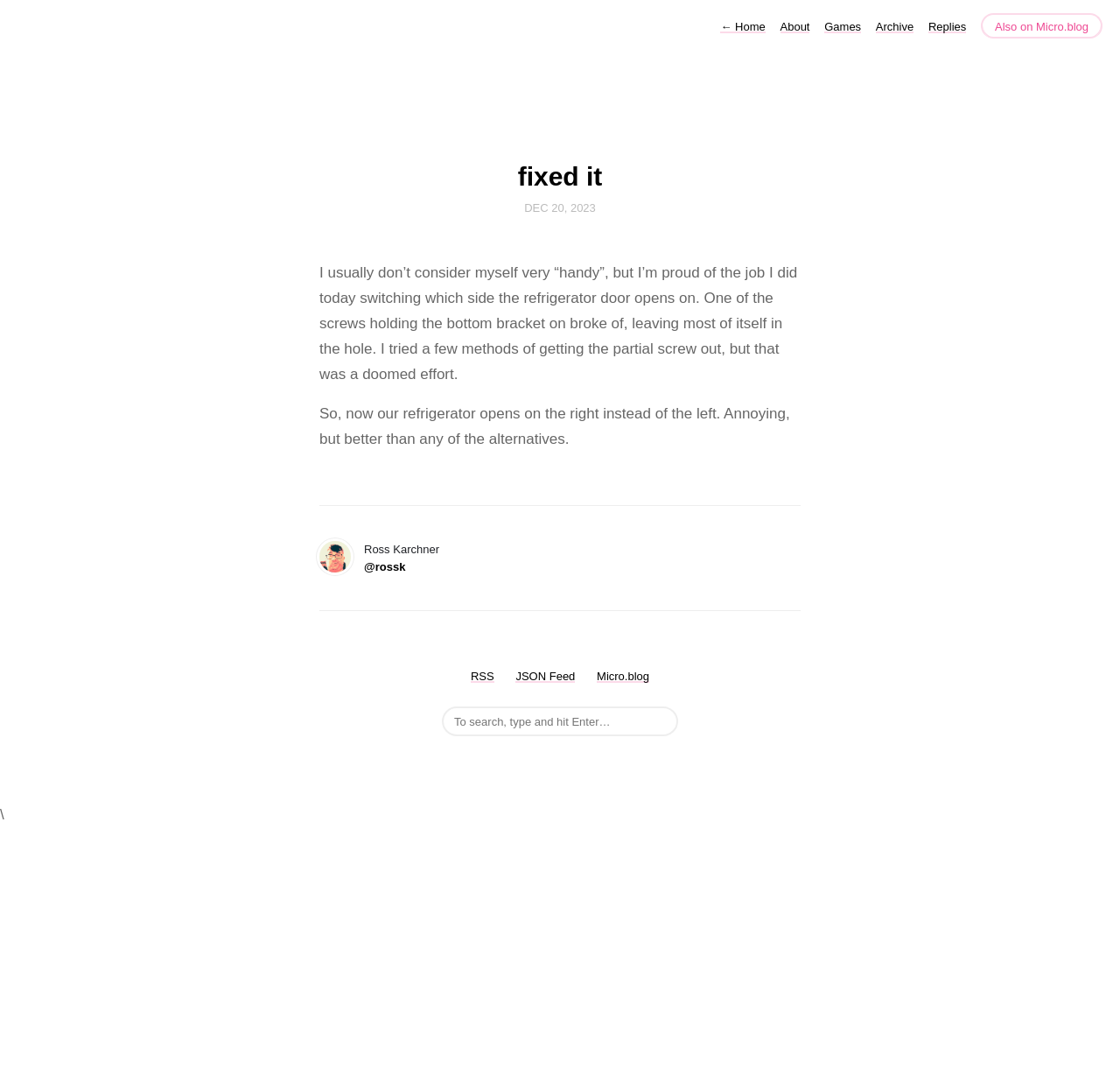Please find the bounding box for the following UI element description. Provide the coordinates in (top-left x, top-left y, bottom-right x, bottom-right y) format, with values between 0 and 1: Dec 20, 2023

[0.468, 0.184, 0.532, 0.201]